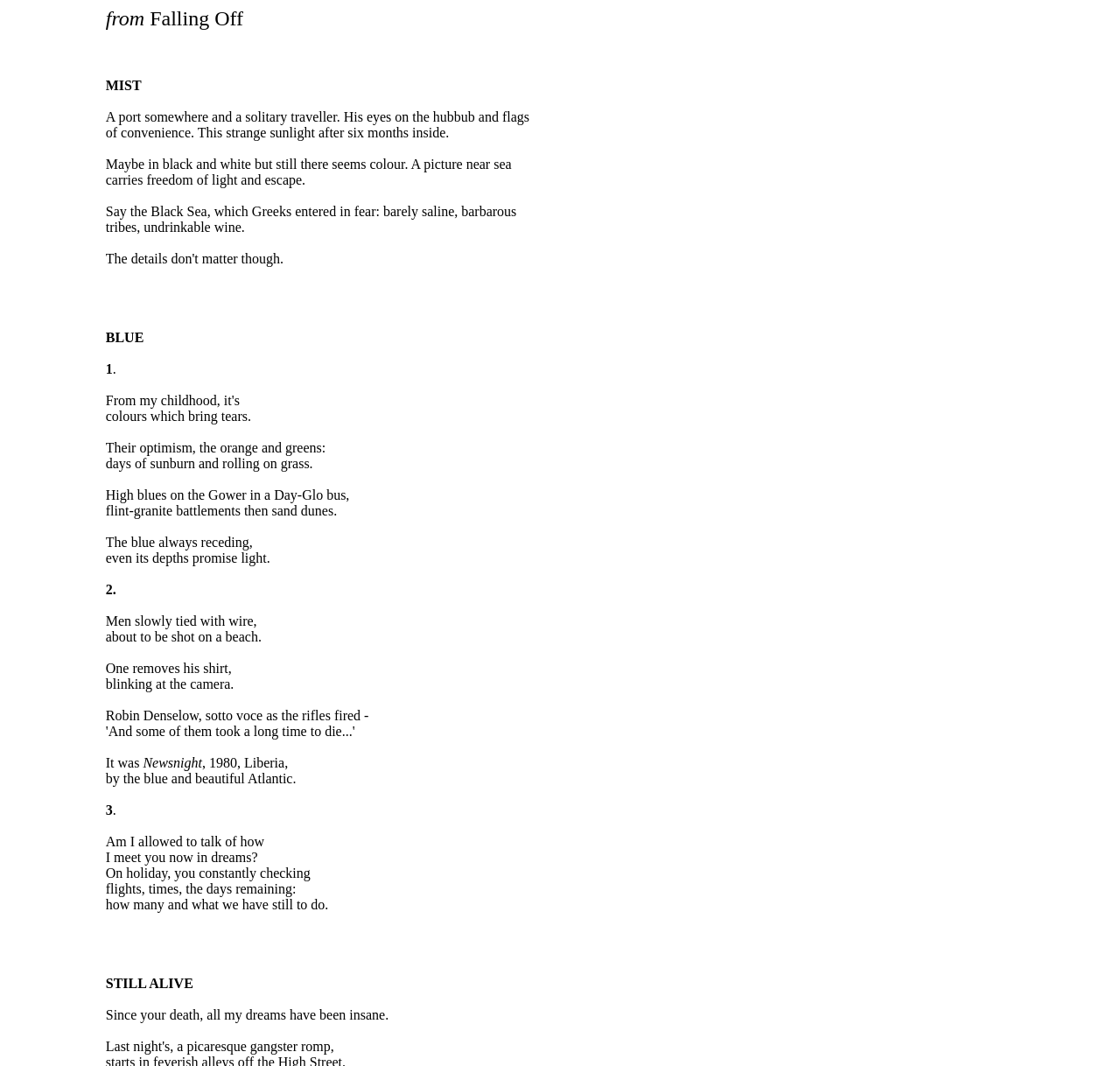What is the location mentioned in the third stanza?
Based on the image, answer the question in a detailed manner.

The third stanza of the poem mentions the location 'Liberia', which is a country in West Africa. This stanza also mentions 'Newsnight' and the year '1980', indicating that it might be referring to a news event or a historical incident.